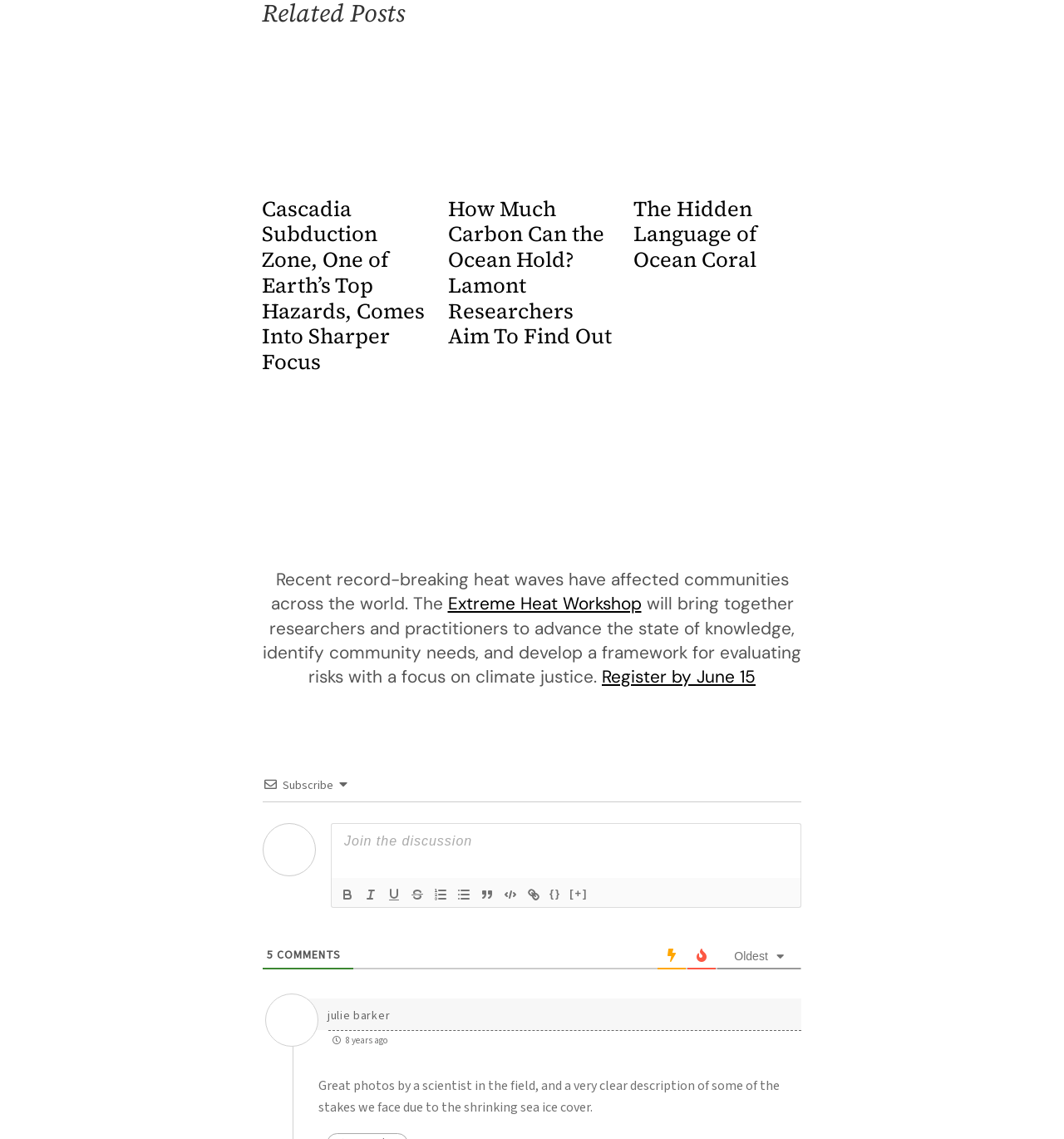Locate the bounding box coordinates of the area to click to fulfill this instruction: "Subscribe to the newsletter". The bounding box should be presented as four float numbers between 0 and 1, in the order [left, top, right, bottom].

[0.266, 0.683, 0.313, 0.697]